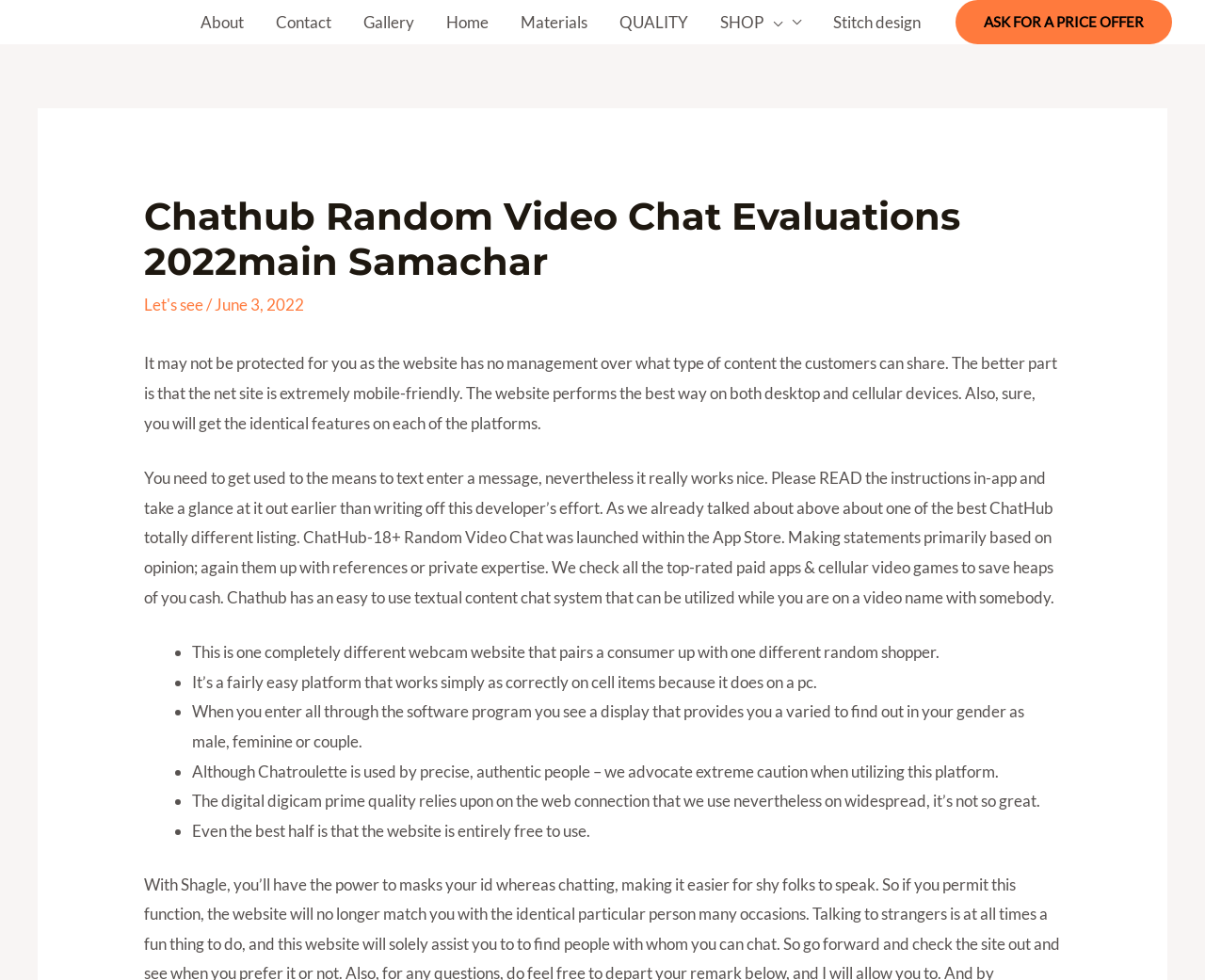Please answer the following query using a single word or phrase: 
What is the text of the first paragraph?

It may not be protected for you...